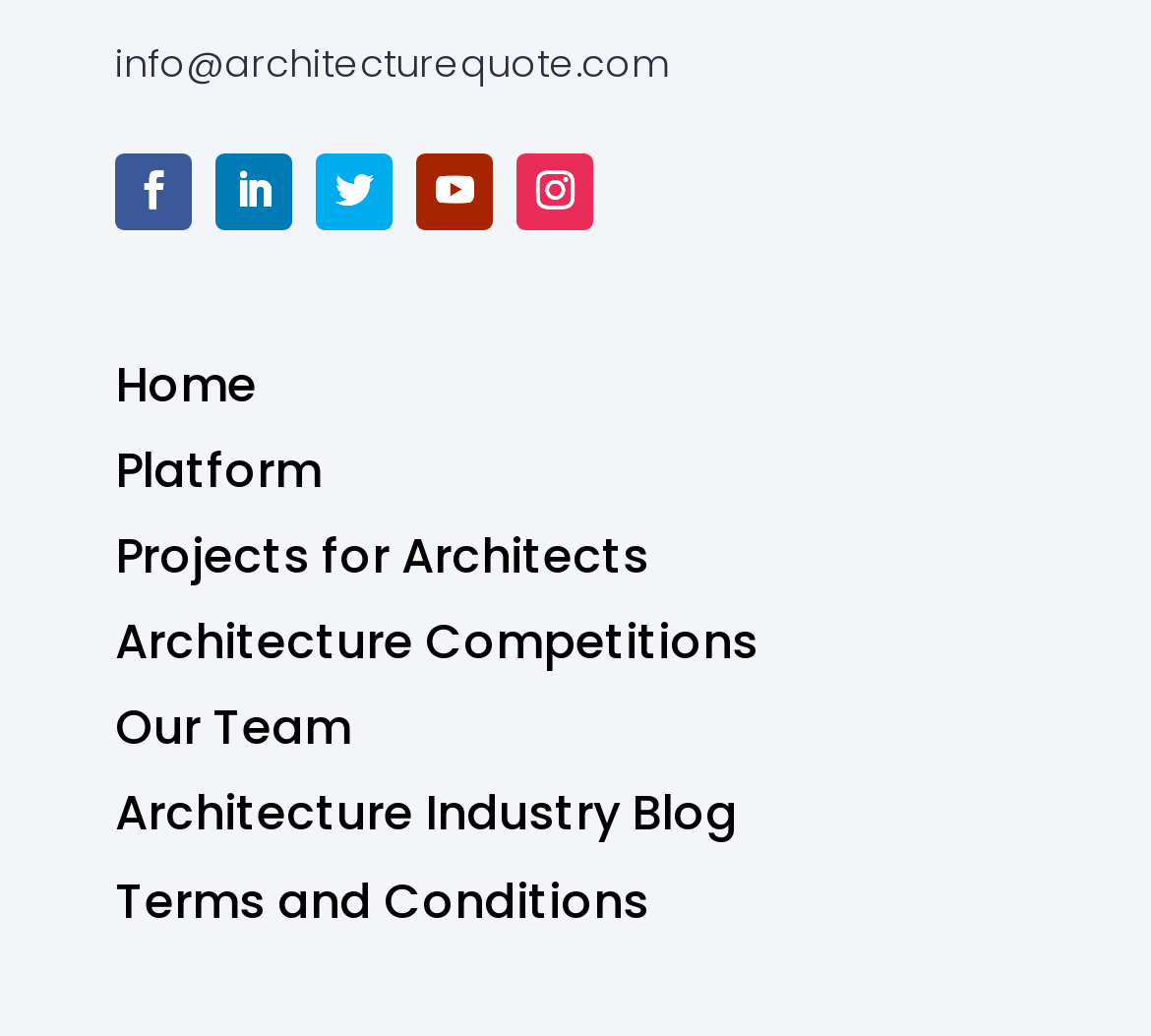Please find the bounding box for the following UI element description. Provide the coordinates in (top-left x, top-left y, bottom-right x, bottom-right y) format, with values between 0 and 1: Follow

[0.1, 0.149, 0.167, 0.223]